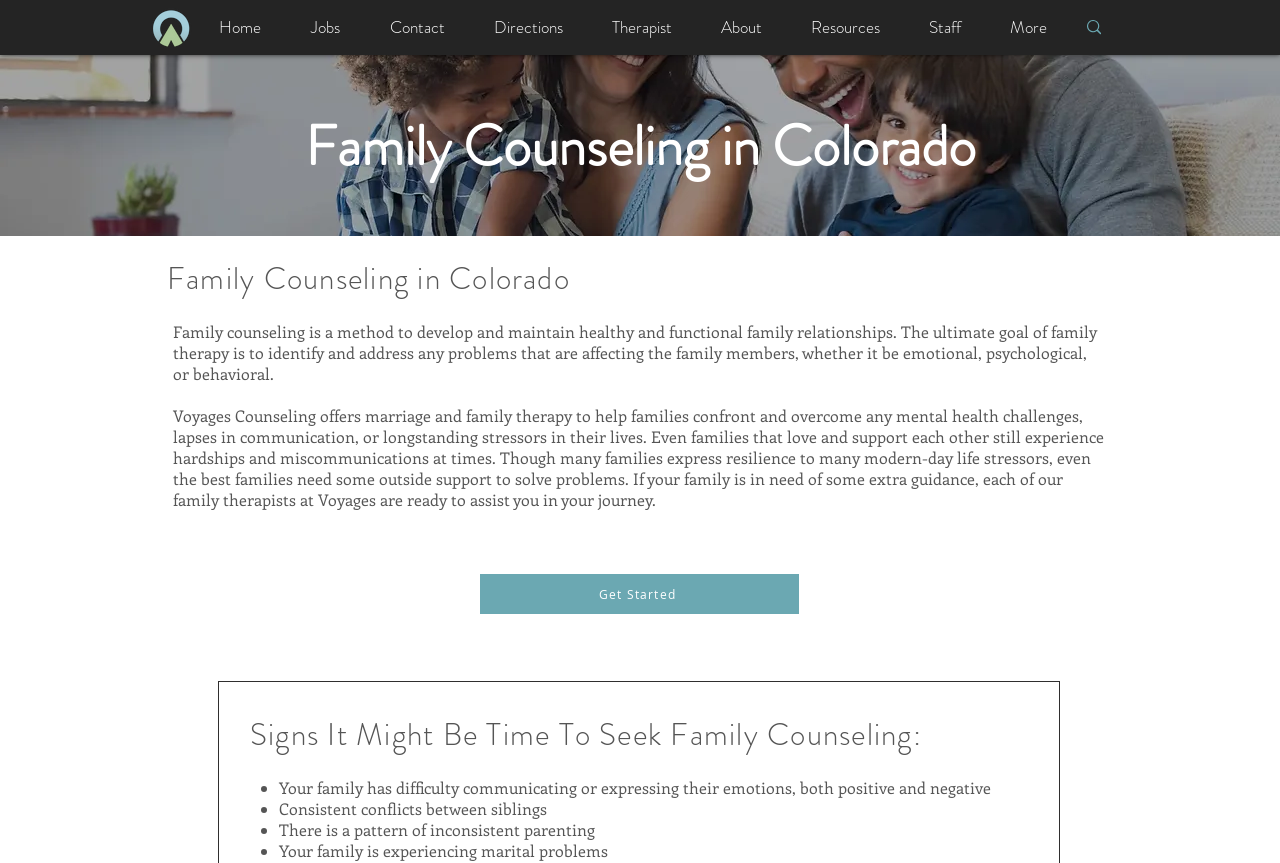Please identify the bounding box coordinates of the element's region that I should click in order to complete the following instruction: "Search for something". The bounding box coordinates consist of four float numbers between 0 and 1, i.e., [left, top, right, bottom].

[0.864, 0.008, 0.974, 0.056]